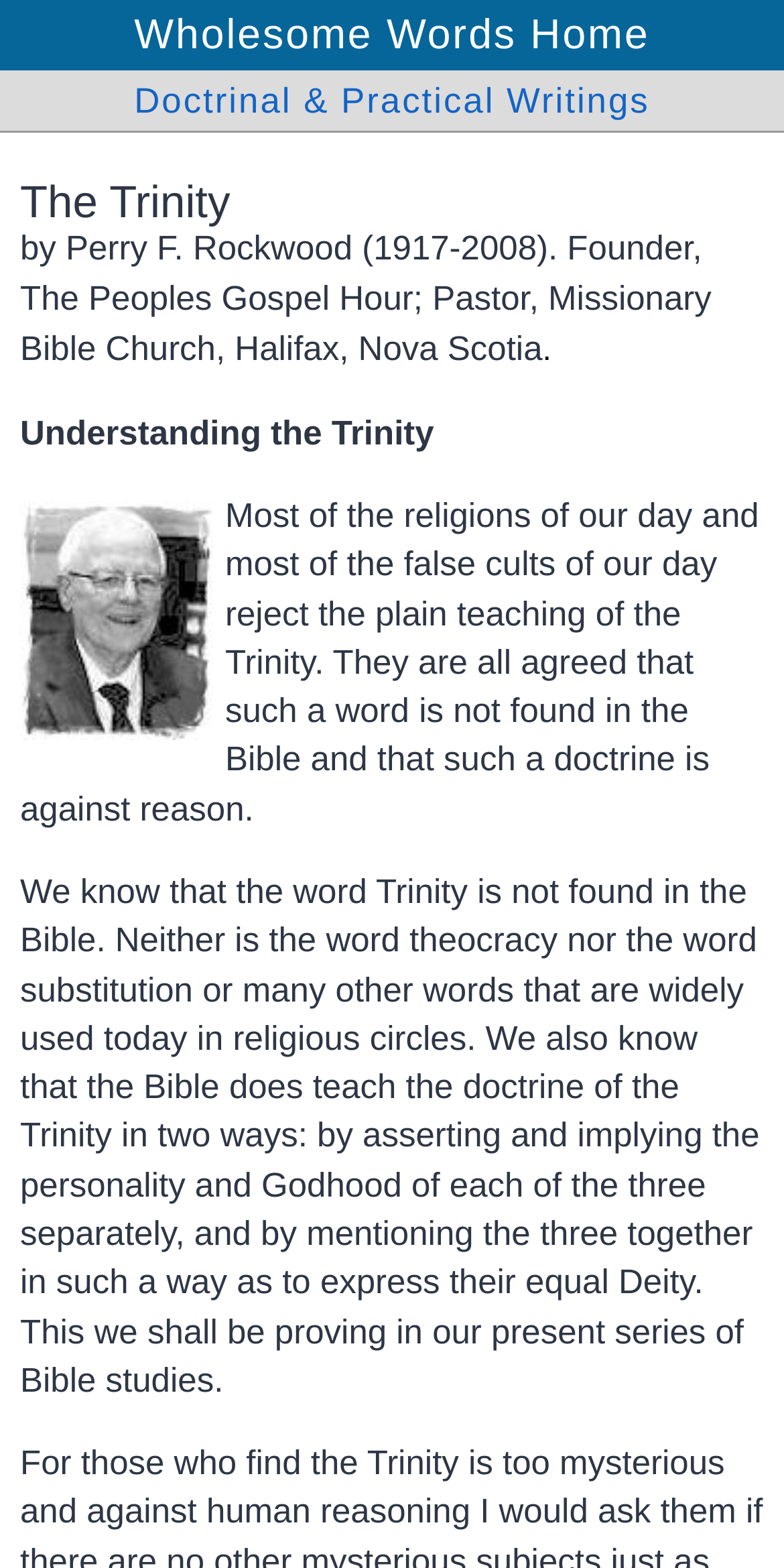Who is the author of the Bible study?
Using the image, provide a concise answer in one word or a short phrase.

Perry F. Rockwood